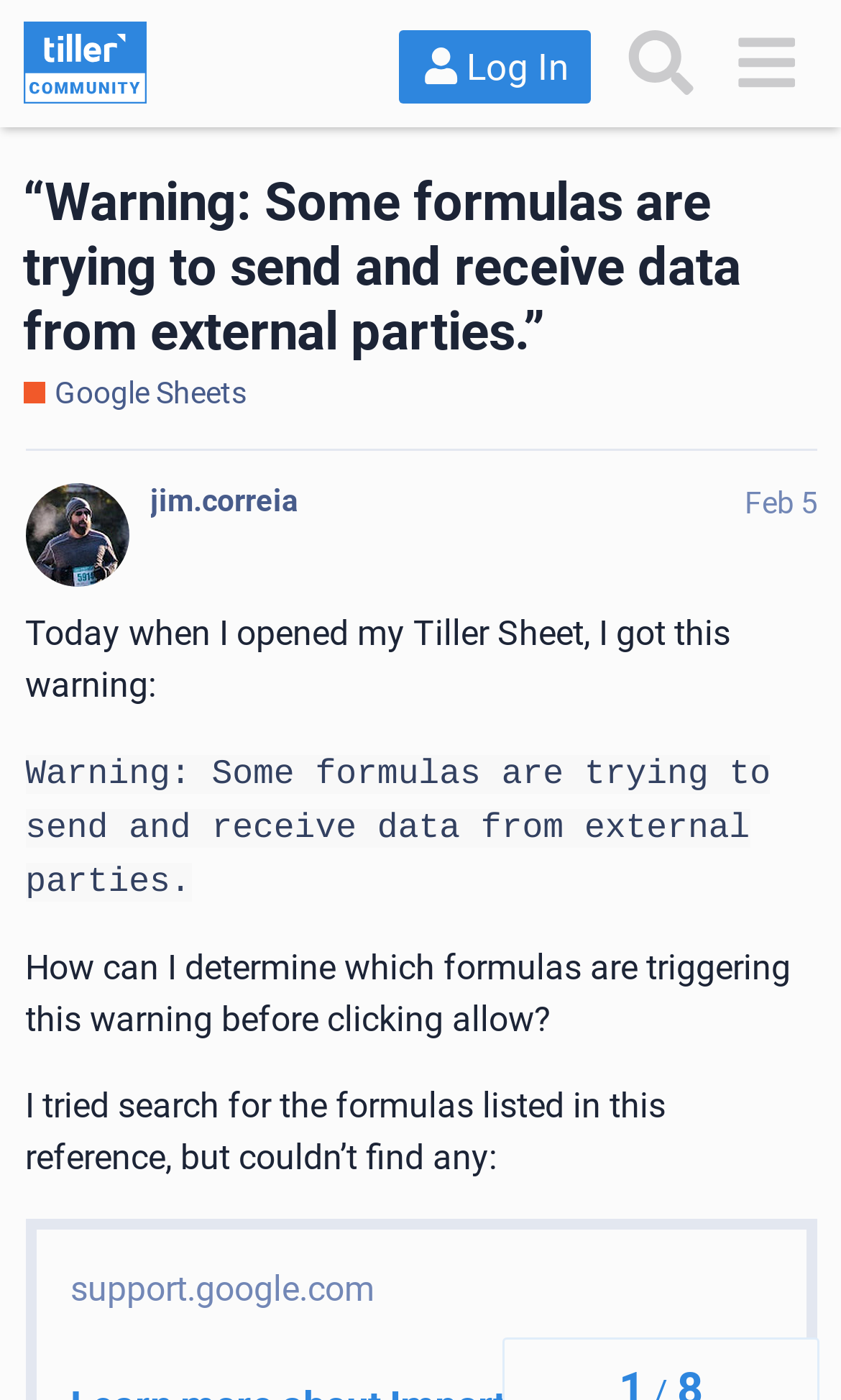Extract the top-level heading from the webpage and provide its text.

“Warning: Some formulas are trying to send and receive data from external parties.”